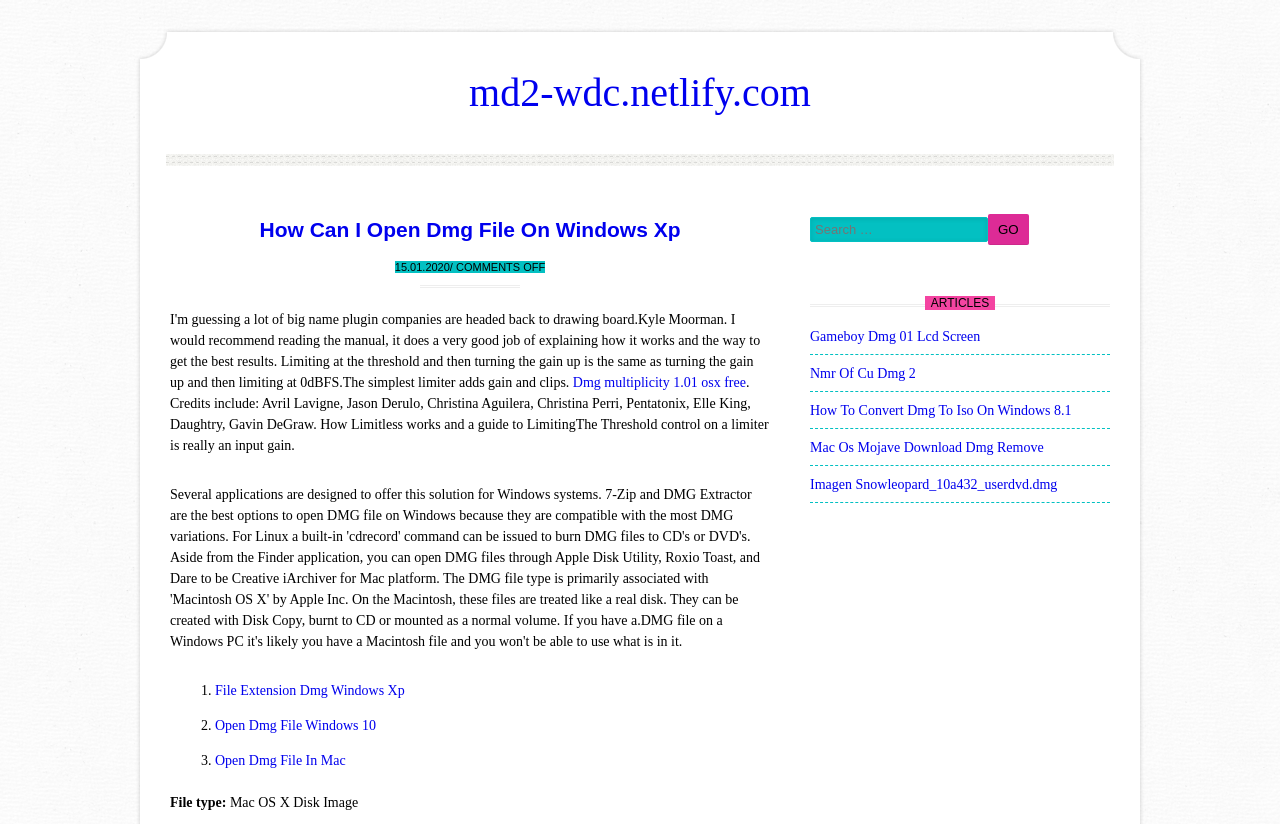What is the purpose of the search box?
Give a thorough and detailed response to the question.

The search box is provided on the webpage to allow users to search for specific content or keywords, making it easier for them to find relevant information.